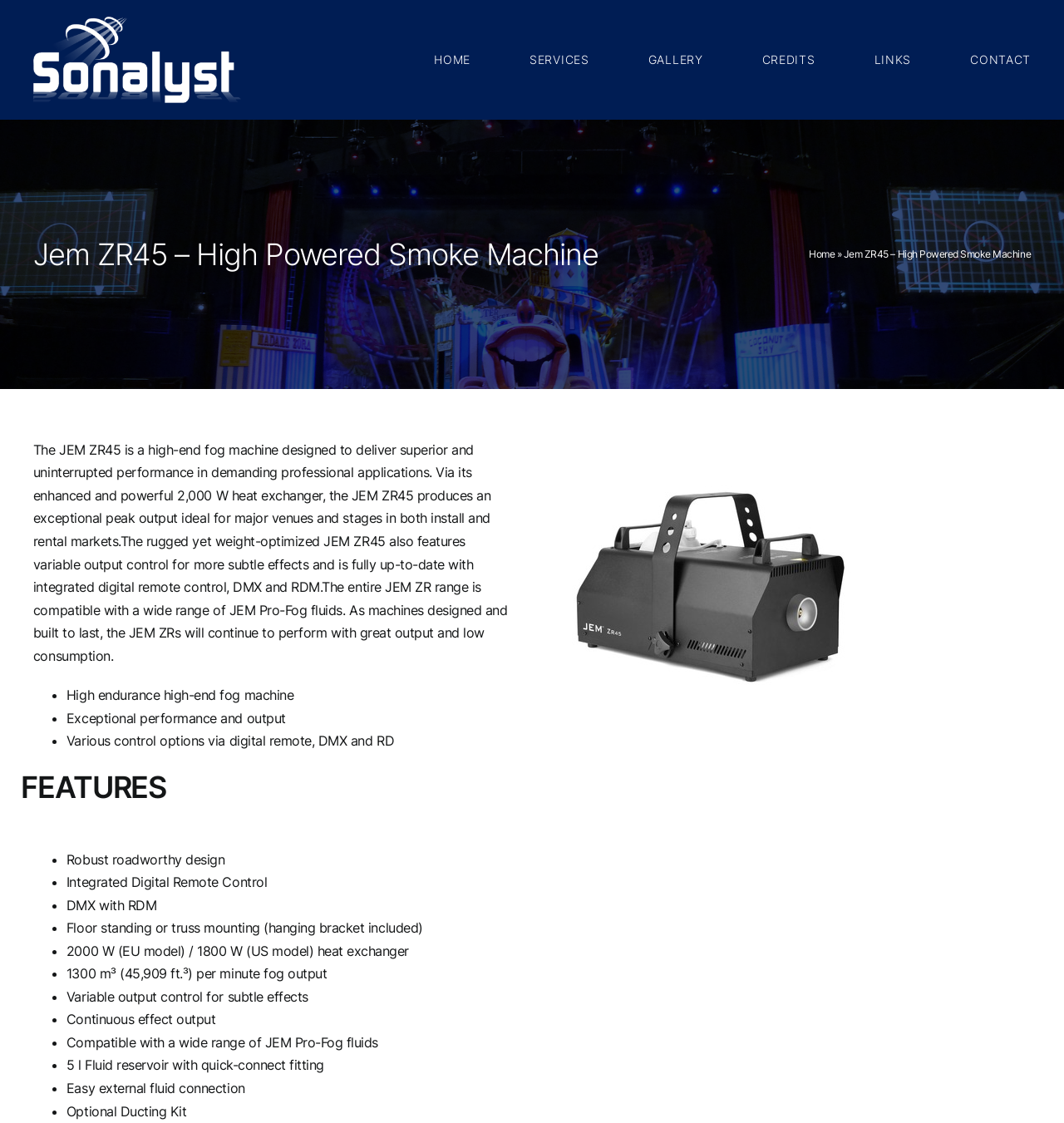Could you indicate the bounding box coordinates of the region to click in order to complete this instruction: "Read the product description".

[0.031, 0.393, 0.477, 0.591]